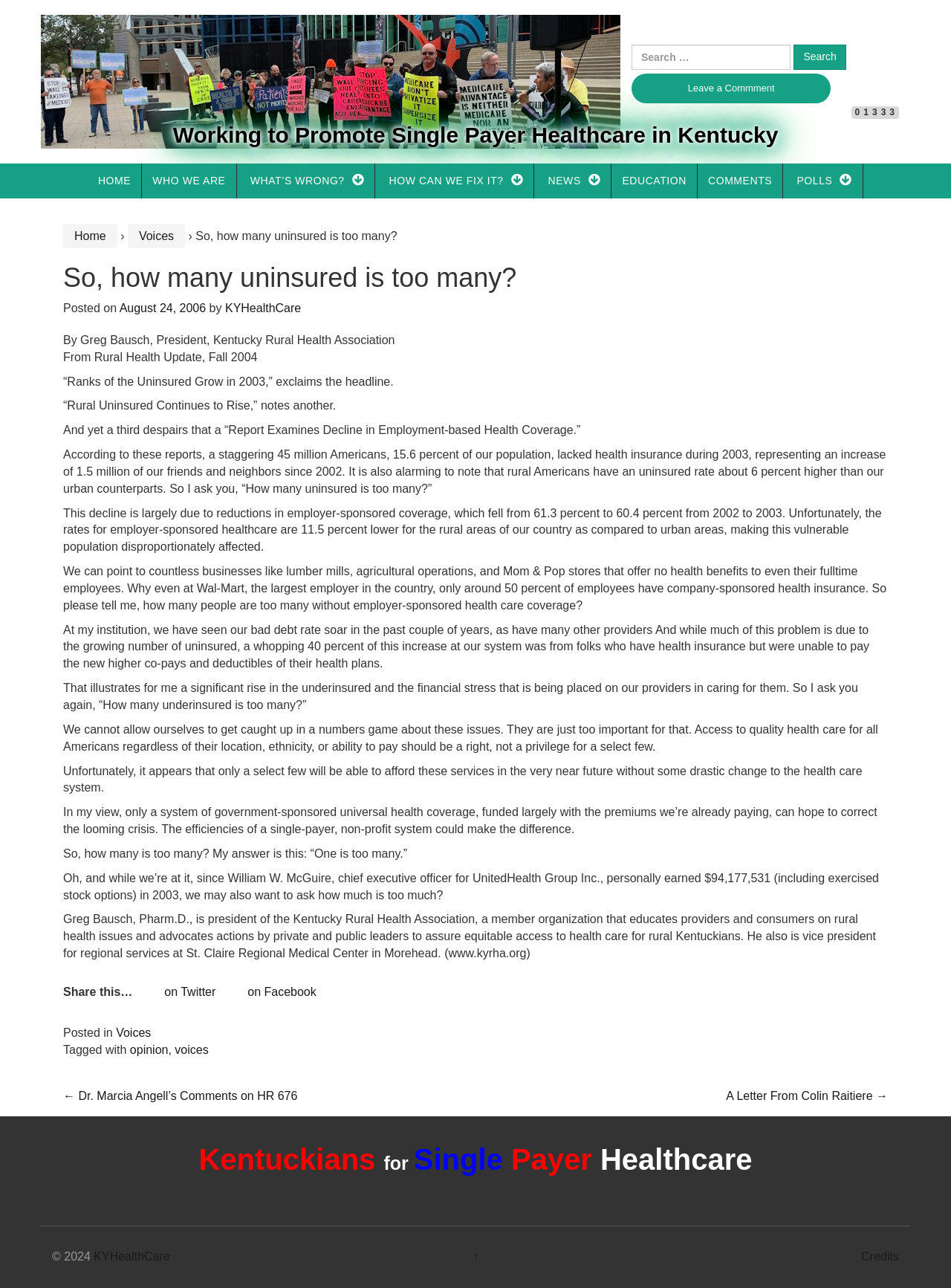Use a single word or phrase to answer this question: 
Who is the author of the article?

Greg Bausch